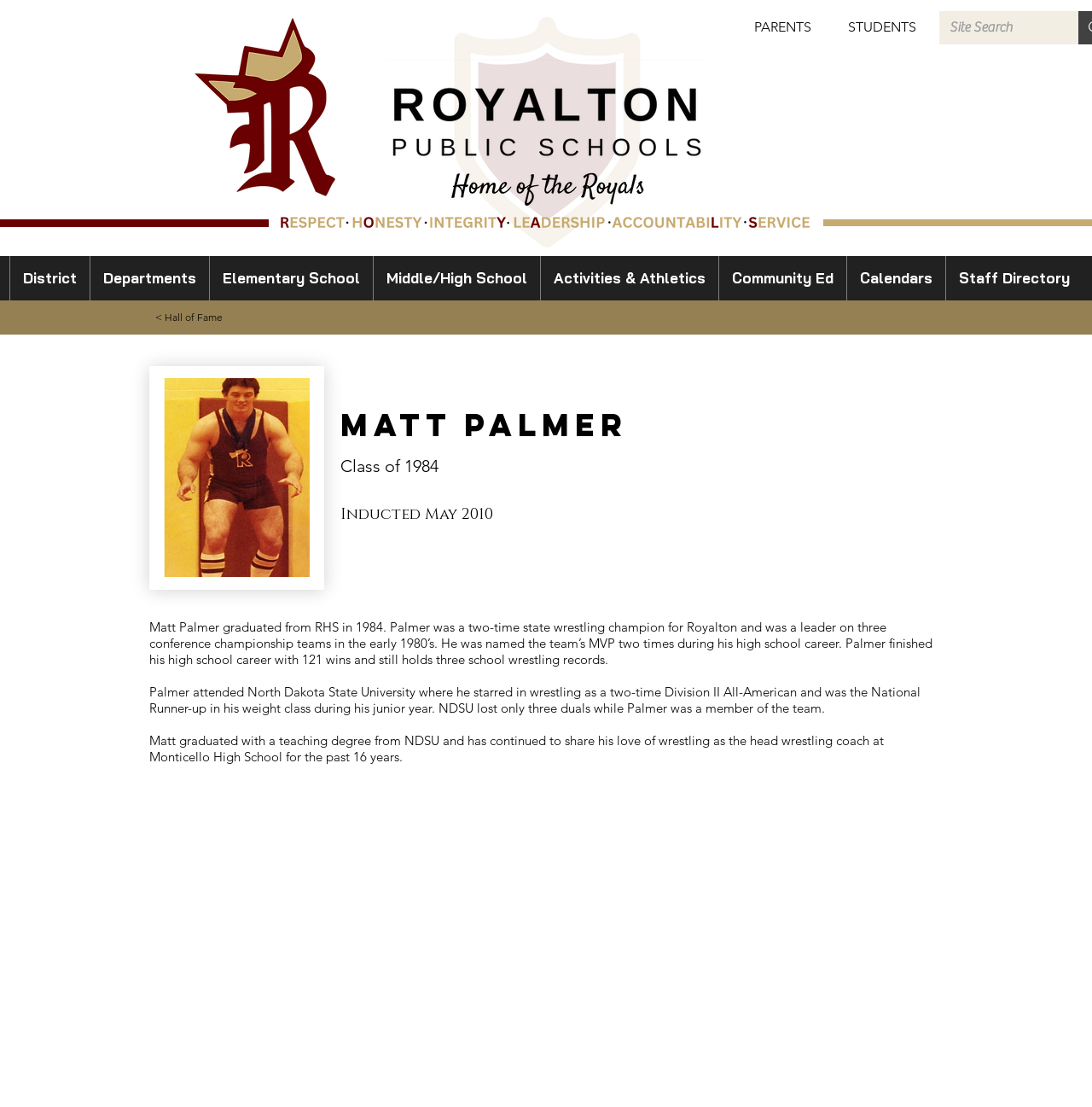Please identify the bounding box coordinates of the element that needs to be clicked to execute the following command: "Click the PARENTS button". Provide the bounding box using four float numbers between 0 and 1, formatted as [left, top, right, bottom].

[0.679, 0.016, 0.754, 0.033]